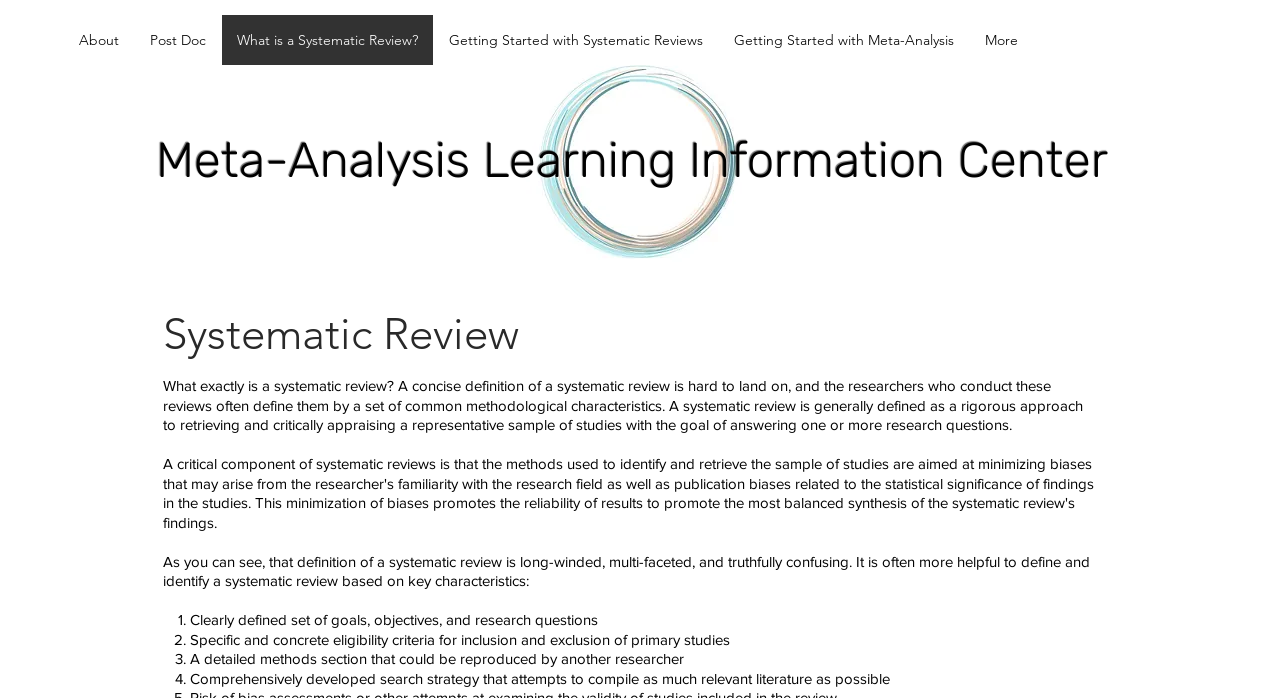From the webpage screenshot, predict the bounding box coordinates (top-left x, top-left y, bottom-right x, bottom-right y) for the UI element described here: What is a Systematic Review?

[0.173, 0.021, 0.338, 0.093]